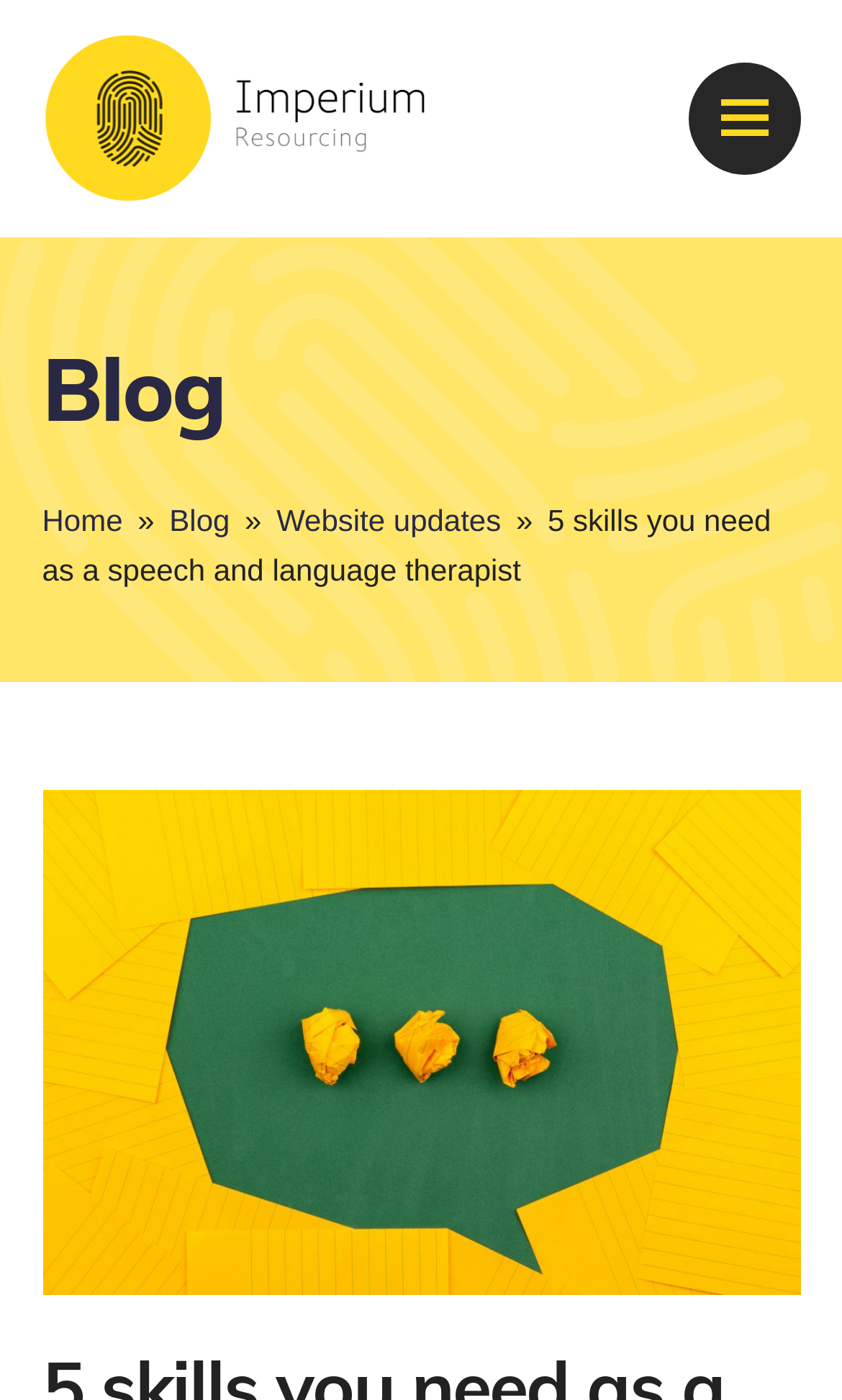Please identify the primary heading of the webpage and give its text content.

5 skills you need as a speech and language therapist